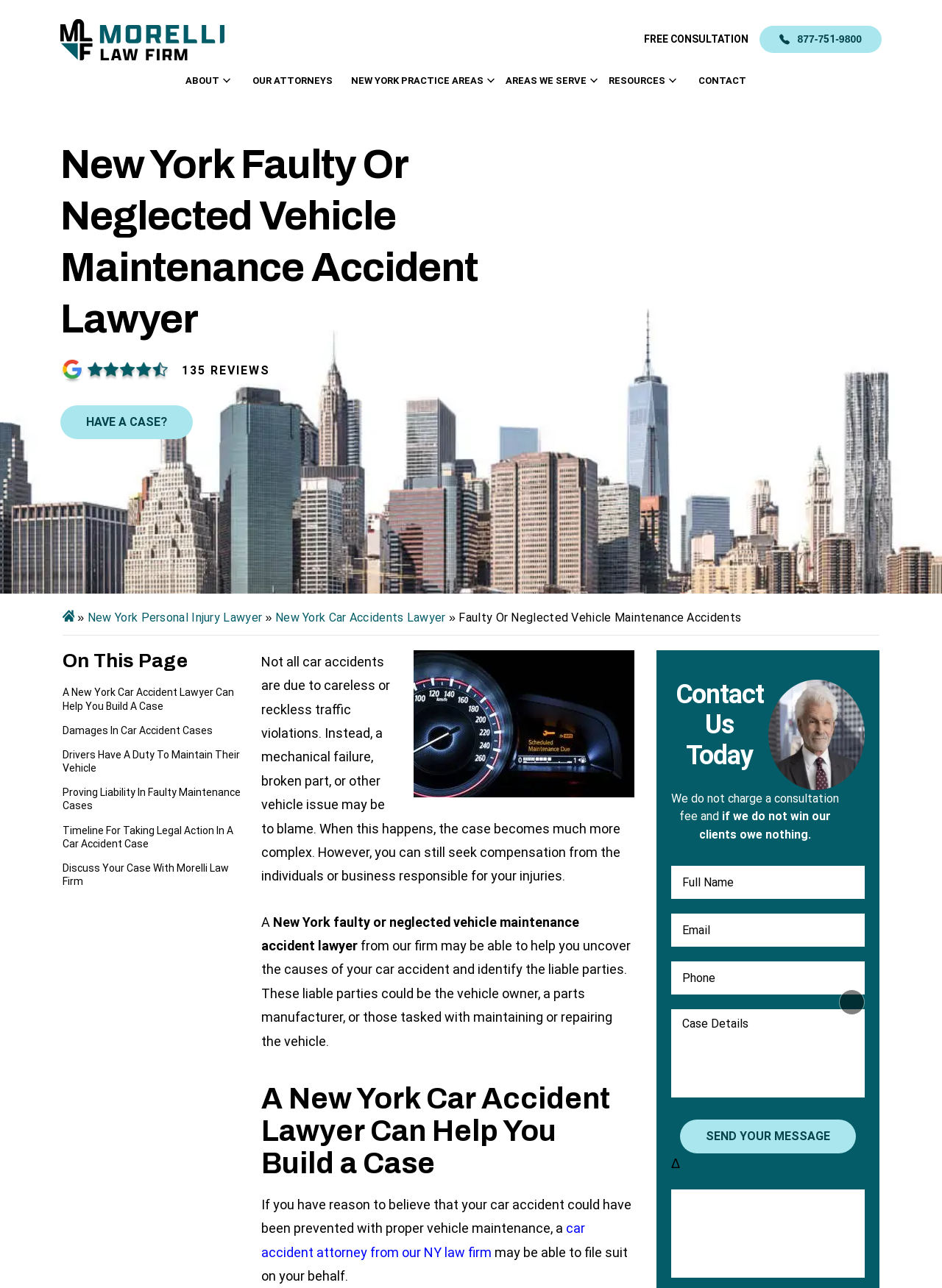Offer a detailed account of what is visible on the webpage.

This webpage is about a New York law firm, Morelli Law, that specializes in faulty or neglected vehicle maintenance accident cases. At the top of the page, there is a logo and a link to the law firm's website, along with a phone number and a call-to-action button to schedule a free consultation. 

Below the header, there are several navigation links, including "About", "Our Attorneys", "New York Practice Areas", "Areas We Serve", "Resources", and "Contact". These links are arranged horizontally across the page.

The main content of the page is divided into several sections. The first section has a heading that reads "New York Faulty Or Neglected Vehicle Maintenance Accident Lawyer" and provides an overview of the law firm's services in this area. There is also a Google Review image with a rating of 135 reviews.

The next section discusses the importance of seeking legal action in car accident cases, with several subheadings that outline the process of building a case, including damages, liability, and the timeline for taking legal action.

Following this section, there is a call-to-action to discuss a case with the law firm, accompanied by an image of a car accident lawyer. The text explains that the law firm's attorneys can help uncover the causes of a car accident and identify liable parties.

The final section of the page is a contact form, where visitors can fill out their information to schedule a consultation with the law firm. There is also a heading that reads "Contact Us Today" and a brief statement about the law firm's consultation policy, which is free and only requires payment if the case is won.